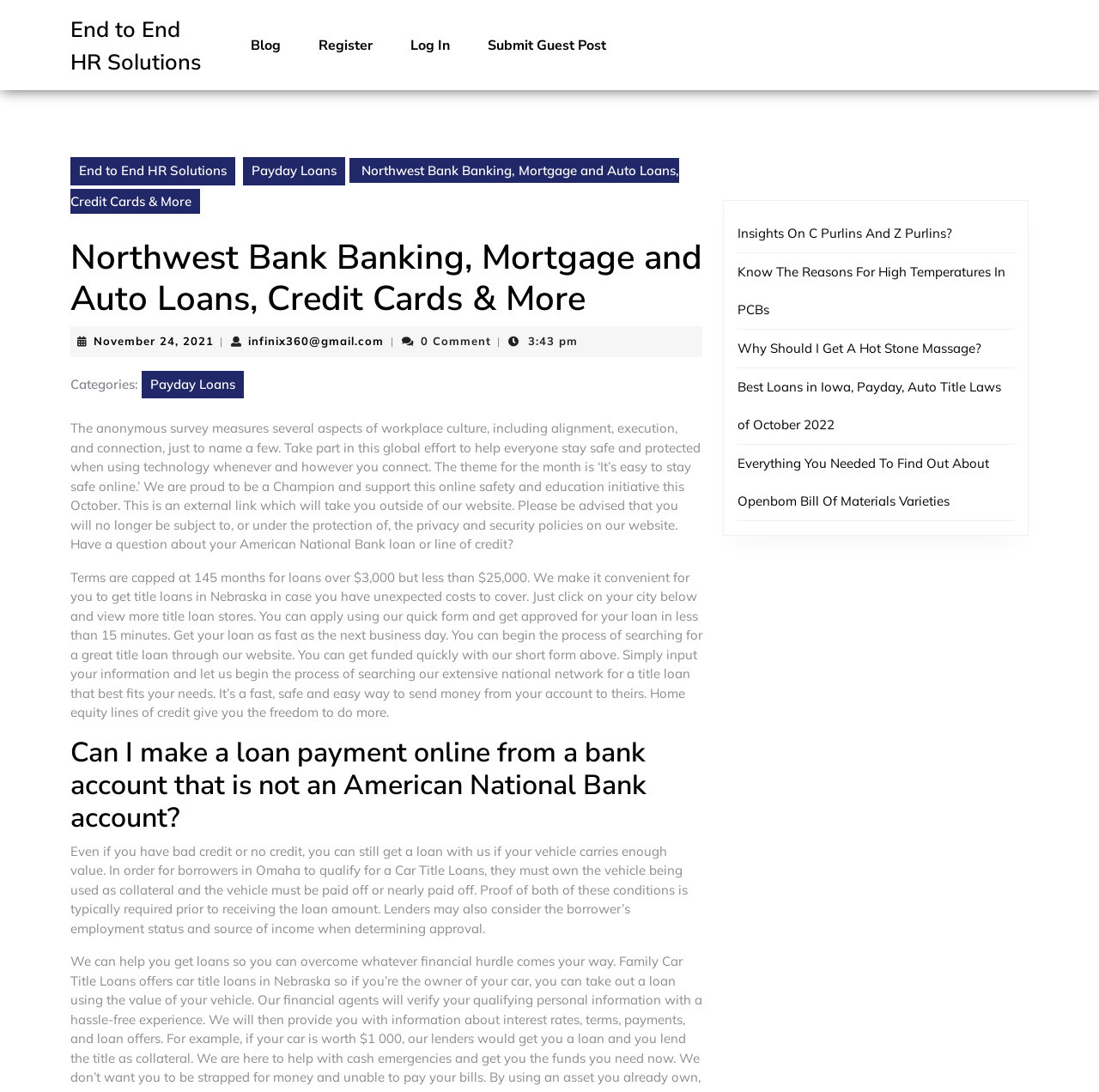What is the theme of the month mentioned on the webpage?
Using the information from the image, answer the question thoroughly.

I found the answer by reading the static text element that mentions the theme of the month, which is located in the middle of the webpage.